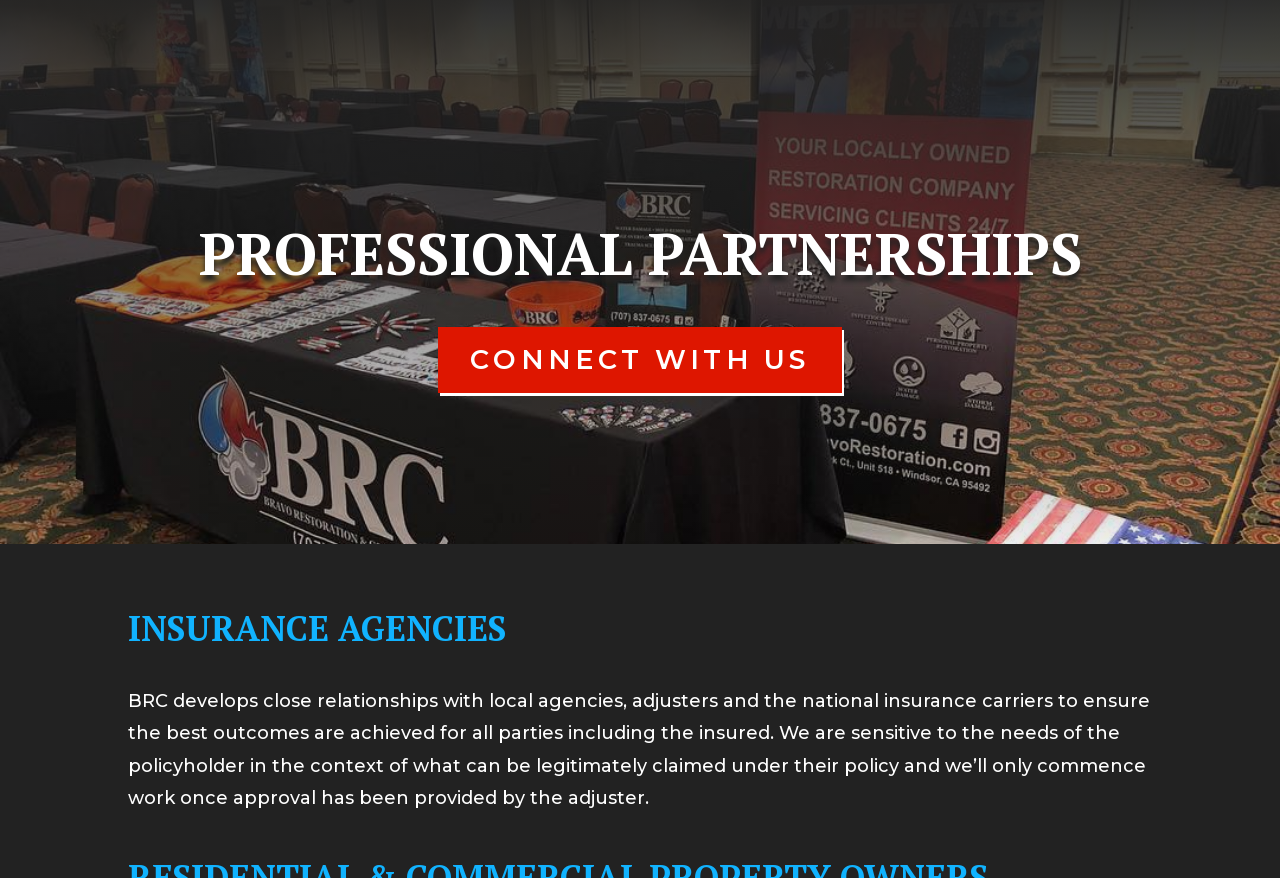Using the description "Connect With Us", predict the bounding box of the relevant HTML element.

[0.342, 0.372, 0.658, 0.447]